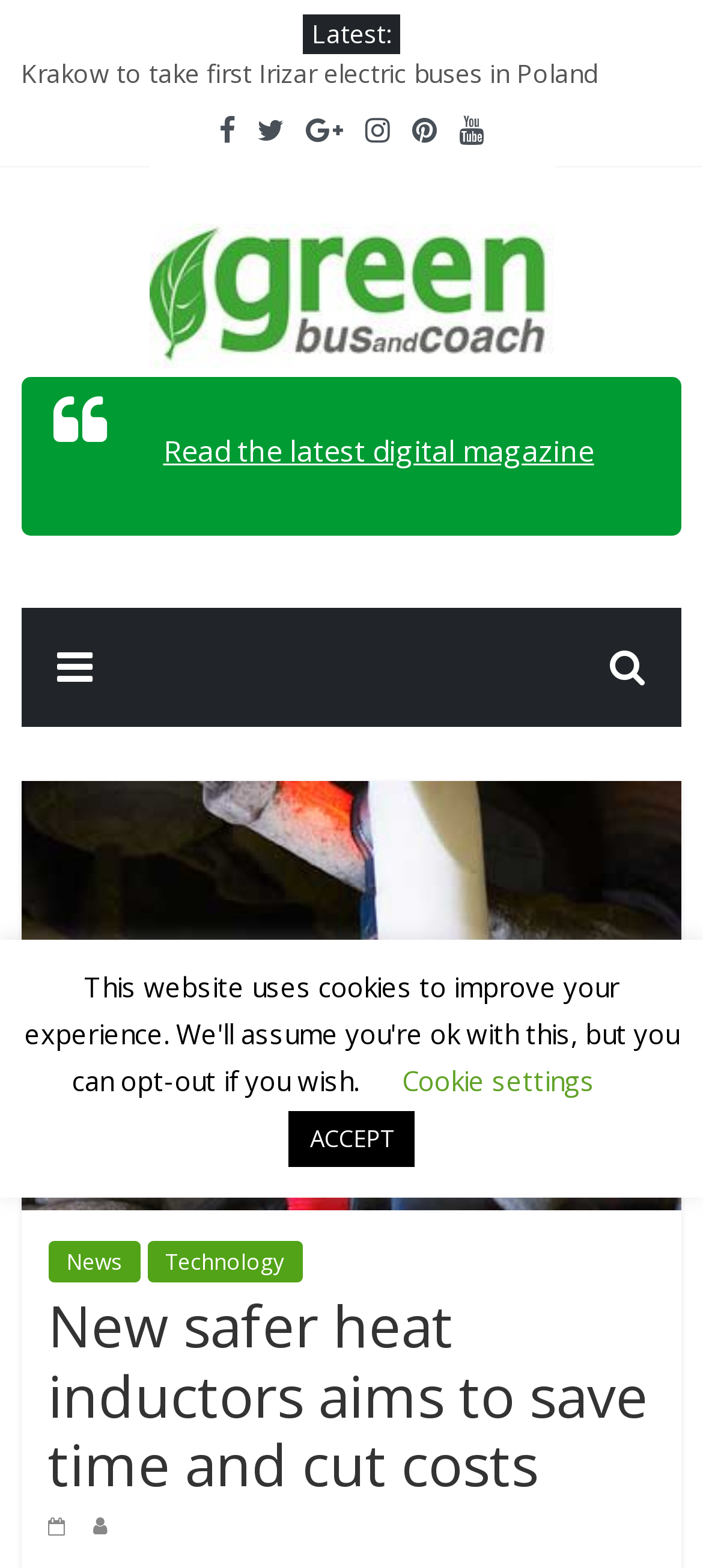Kindly determine the bounding box coordinates for the clickable area to achieve the given instruction: "Read the latest news".

[0.03, 0.036, 0.92, 0.084]